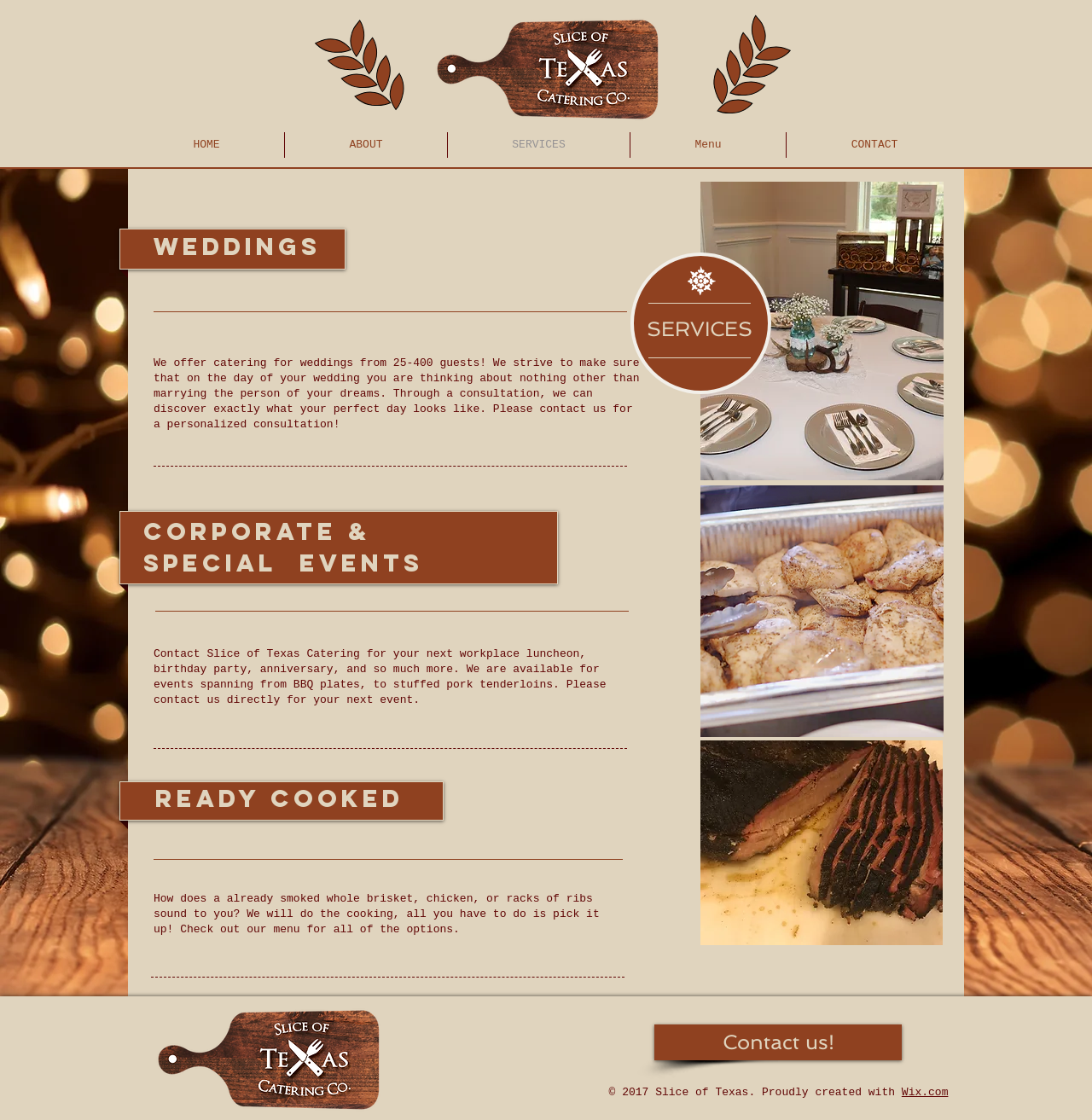By analyzing the image, answer the following question with a detailed response: What is the purpose of the consultation offered by Slice of Texas Catering?

I understood the purpose of the consultation by reading the StaticText element that mentions 'Through a consultation, we can discover exactly what your perfect day looks like'.